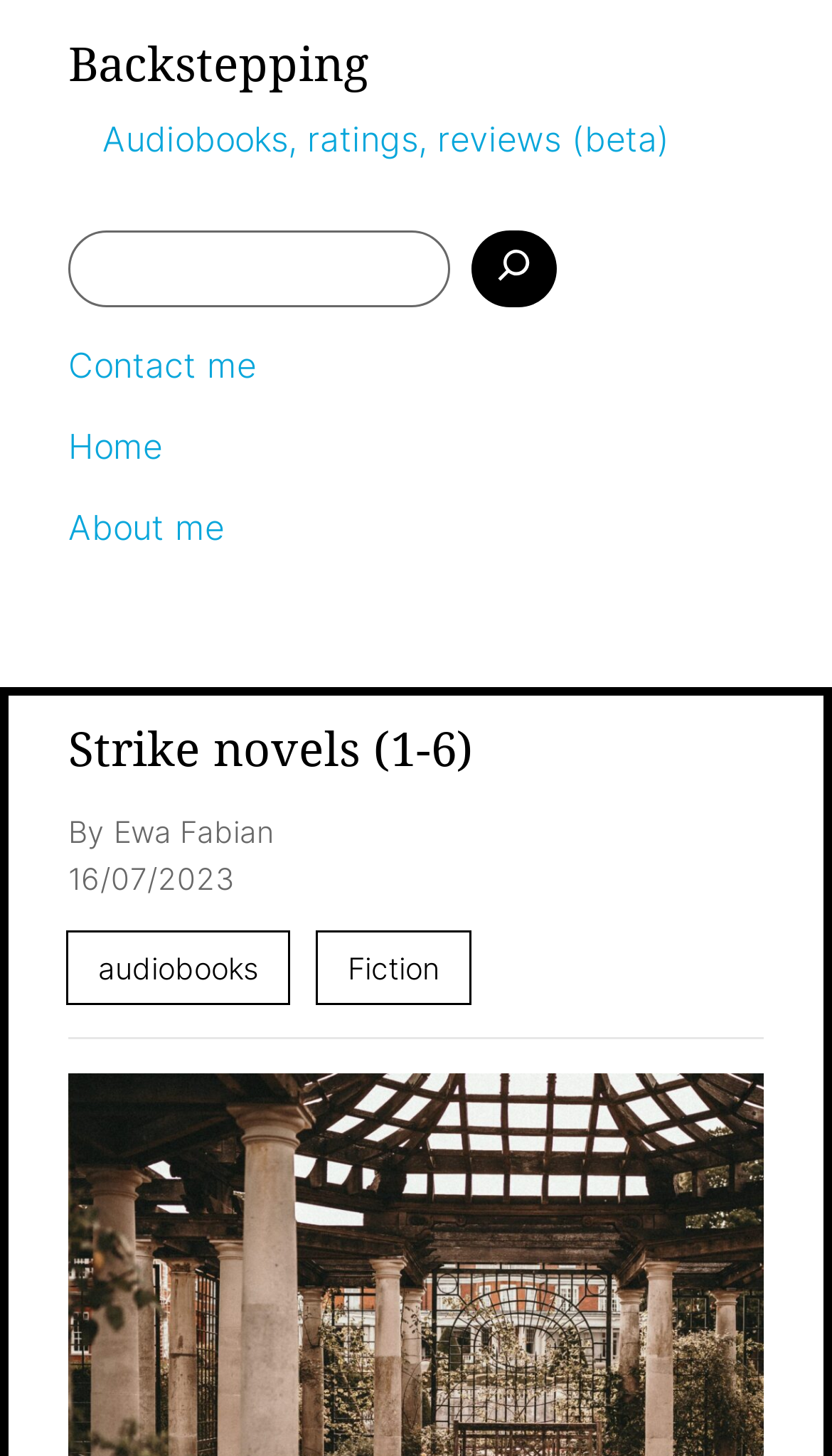Can you determine the bounding box coordinates of the area that needs to be clicked to fulfill the following instruction: "Go to home page"?

[0.082, 0.292, 0.195, 0.322]